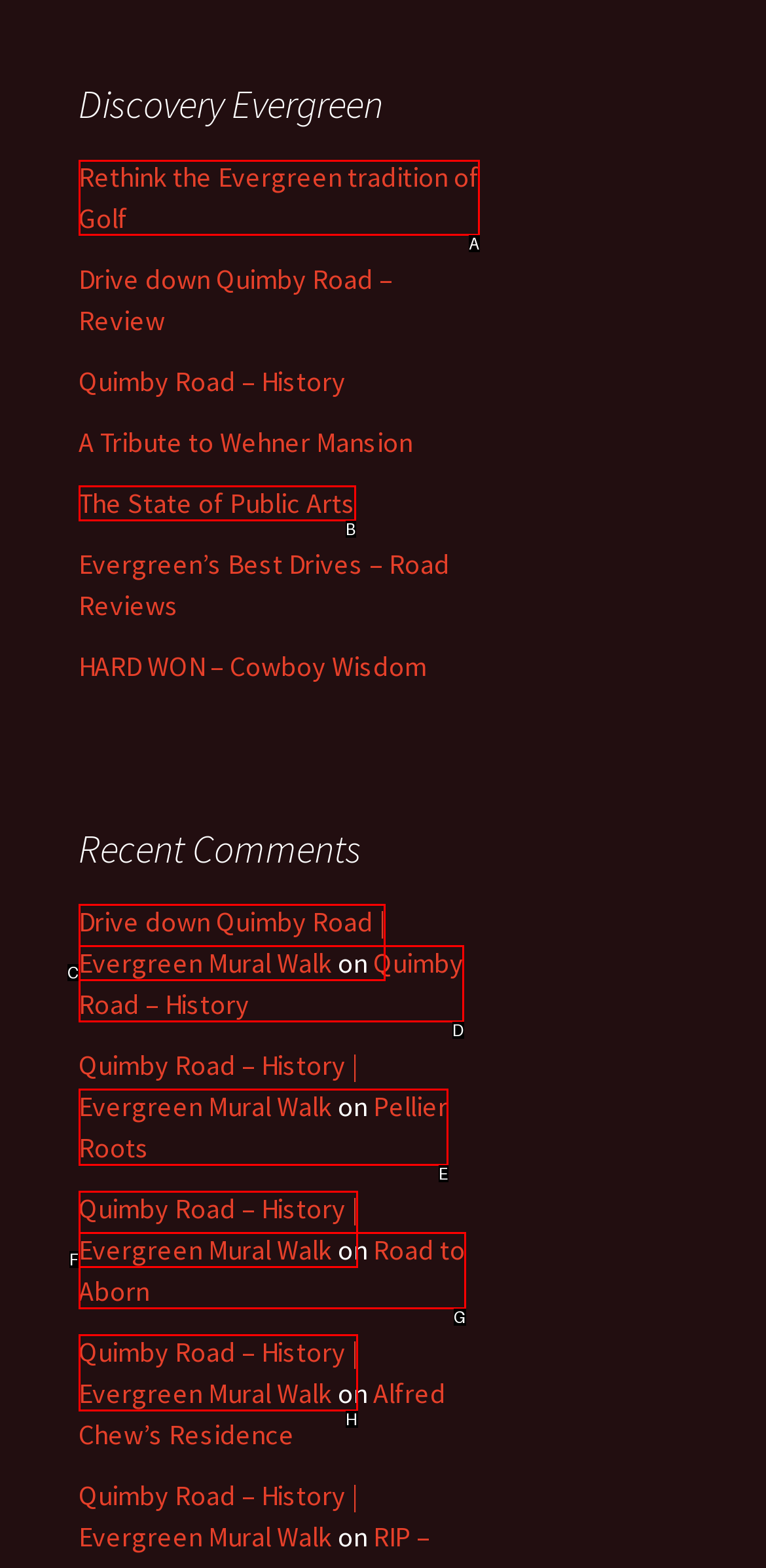Indicate the letter of the UI element that should be clicked to accomplish the task: View AUCHU YouTube Channel. Answer with the letter only.

None